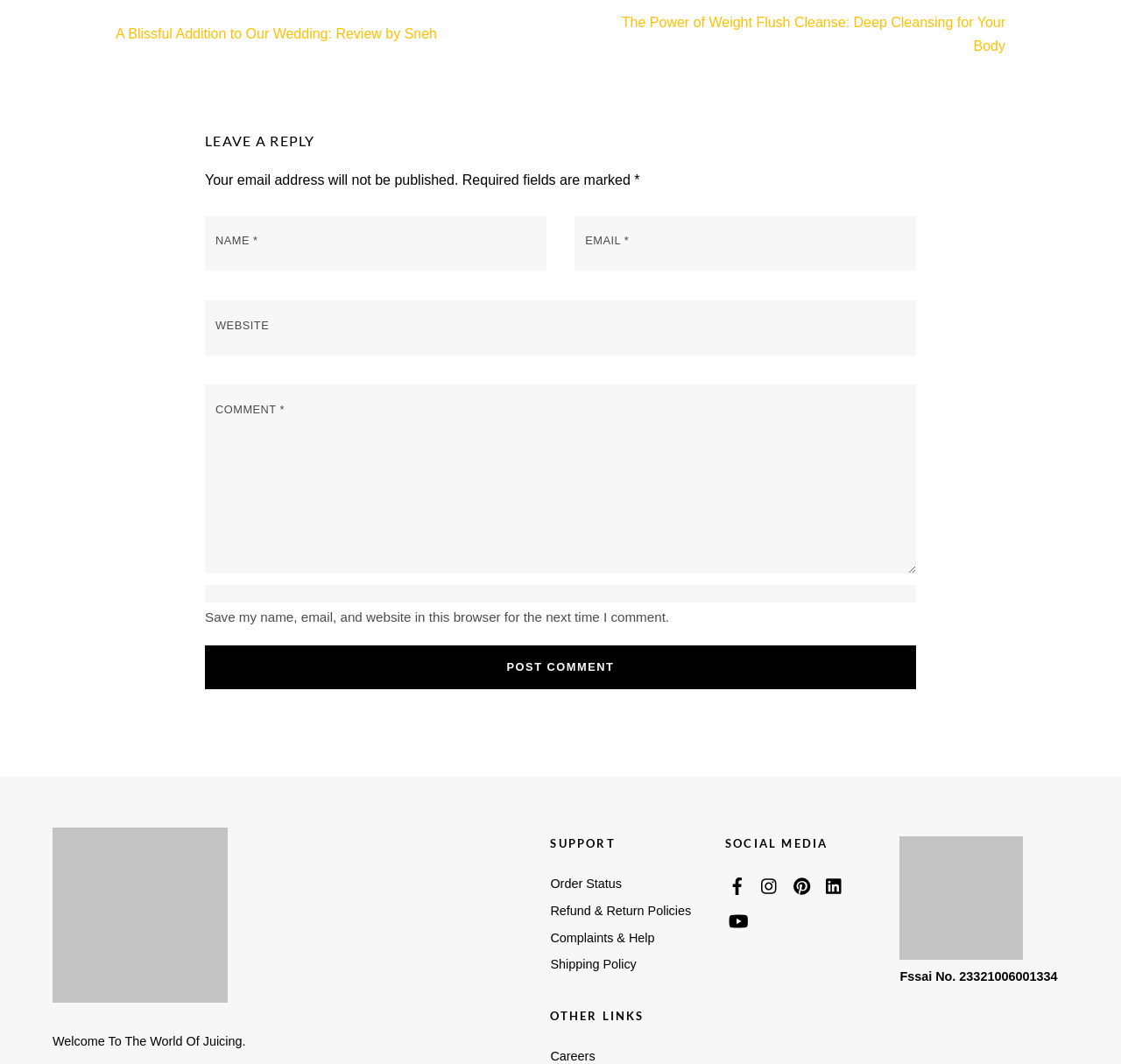What is the FSSAI number of the website?
Based on the image, answer the question with as much detail as possible.

The FSSAI number of the website can be determined by looking at the figcaption element with the text 'Fssai No. 23321006001334' at the bottom of the page, which is likely a certification or license number for the website.